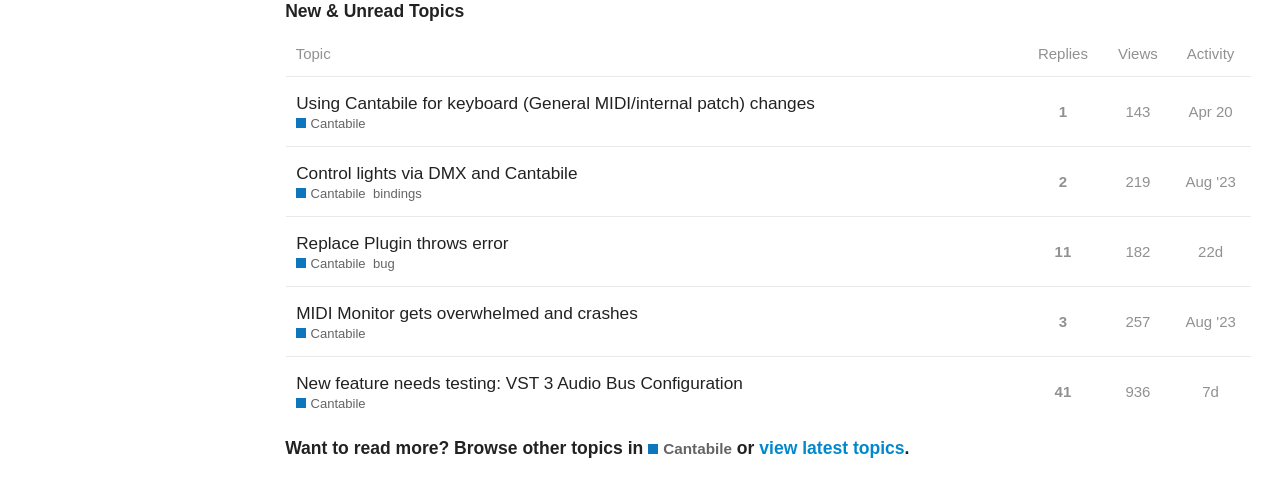Find the bounding box coordinates of the element to click in order to complete the given instruction: "View topic 'New feature needs testing: VST 3 Audio Bus Configuration Cantabile'."

[0.223, 0.739, 0.801, 0.883]